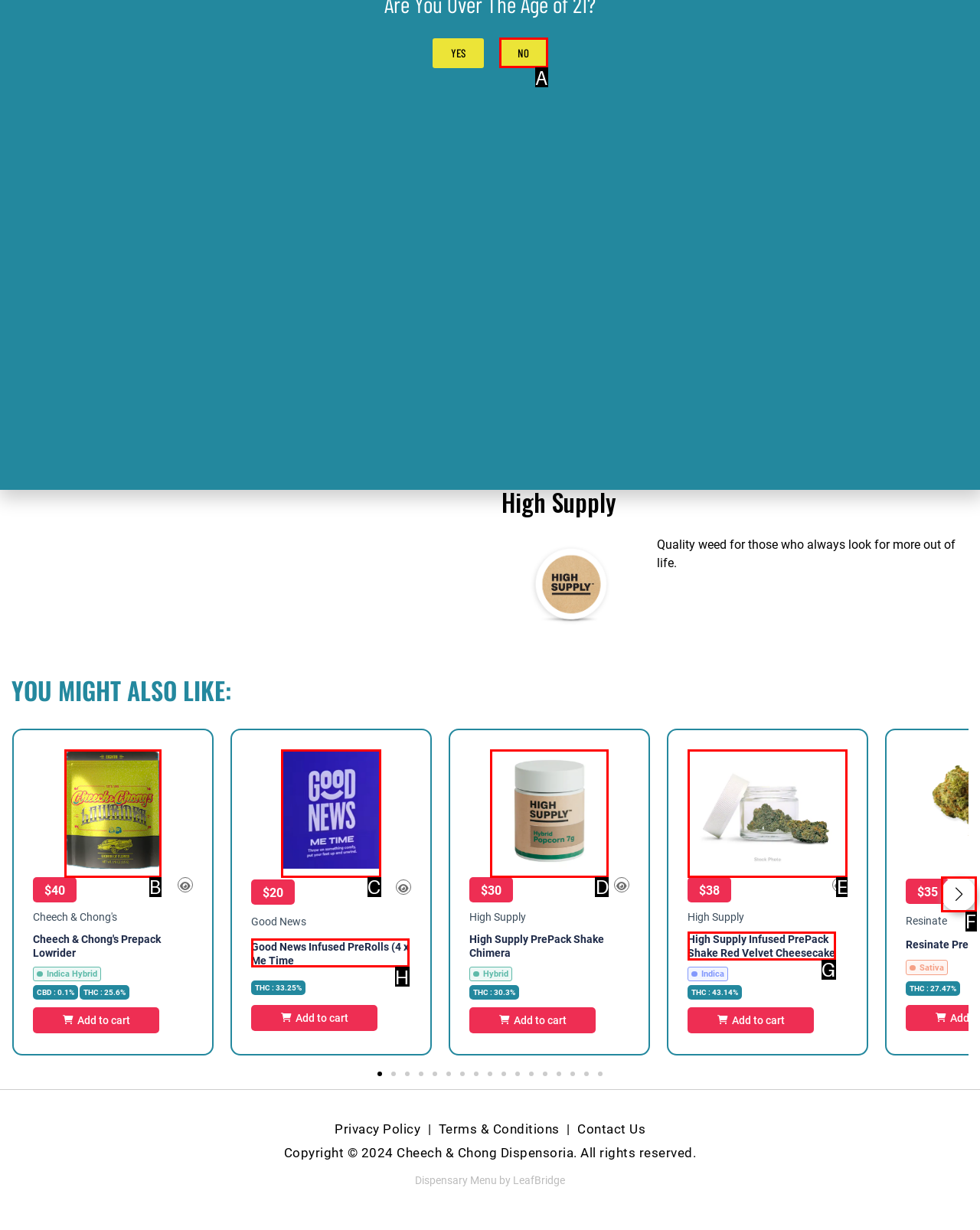Which UI element corresponds to this description: NO
Reply with the letter of the correct option.

A